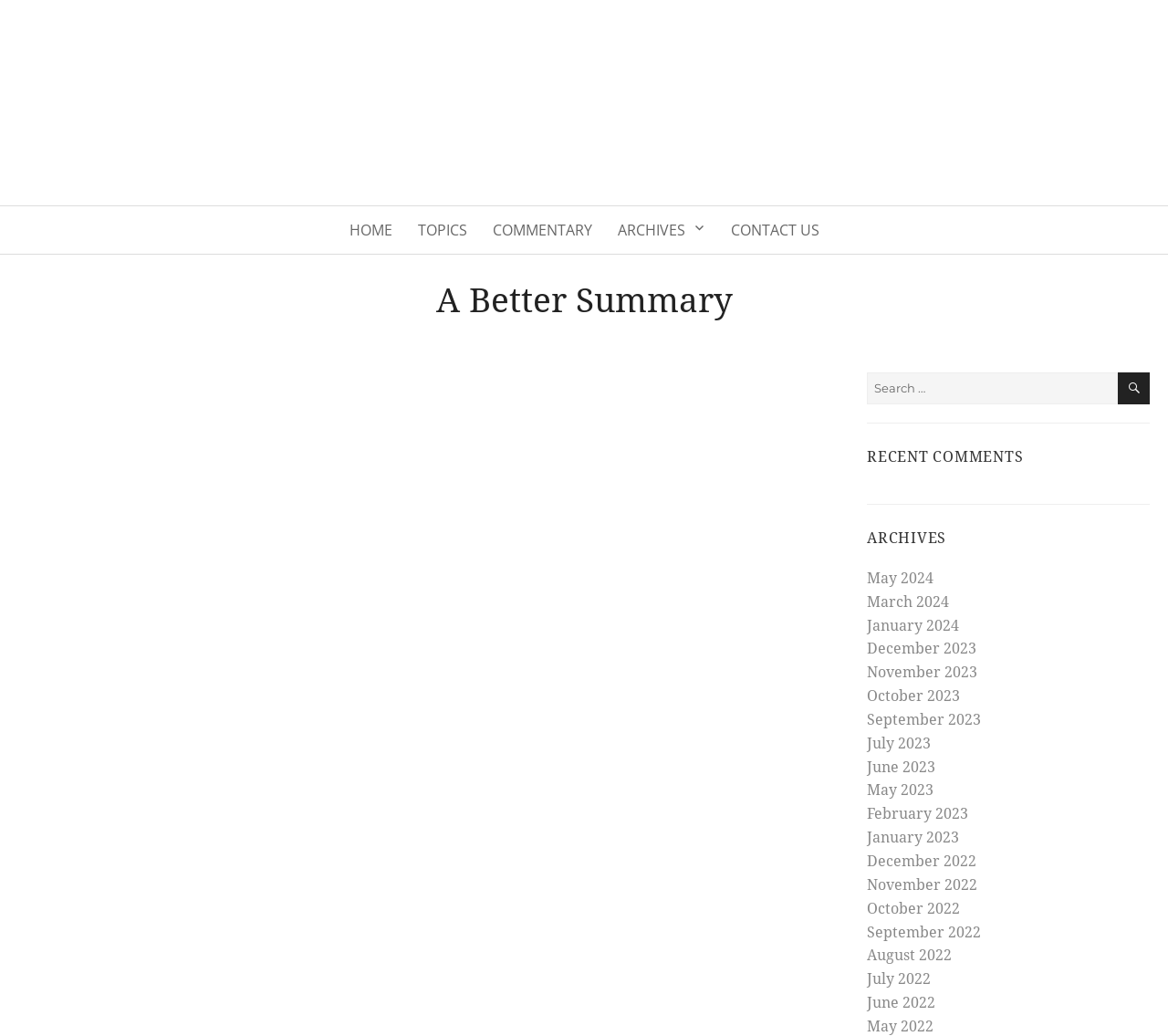Explain in detail what is displayed on the webpage.

The webpage is titled "A Better Summary – Signs of Revelation" and features a prominent image with the alt text "Some alt text here" at the top, taking up about half of the screen width. Below the image, there is a link with the text "Signs of Revelation".

On the top-left corner, there is a primary navigation menu with five links: "HOME", "TOPICS", "COMMENTARY", "ARCHIVES", and "CONTACT US". These links are evenly spaced and take up about a quarter of the screen width.

The main content area is divided into three sections. The first section has a heading "A Better Summary" and a search bar with a button labeled "SEARCH" on the right side. The search bar has a placeholder text "Search for:".

The second section is titled "RECENT COMMENTS" and is followed by a list of archived links, labeled "ARCHIVES", which takes up most of the screen height. There are 15 links in total, each representing a month from May 2024 to May 2022.

The third section is not explicitly titled but contains a series of links, likely related to the "Signs of Revelation" topic.